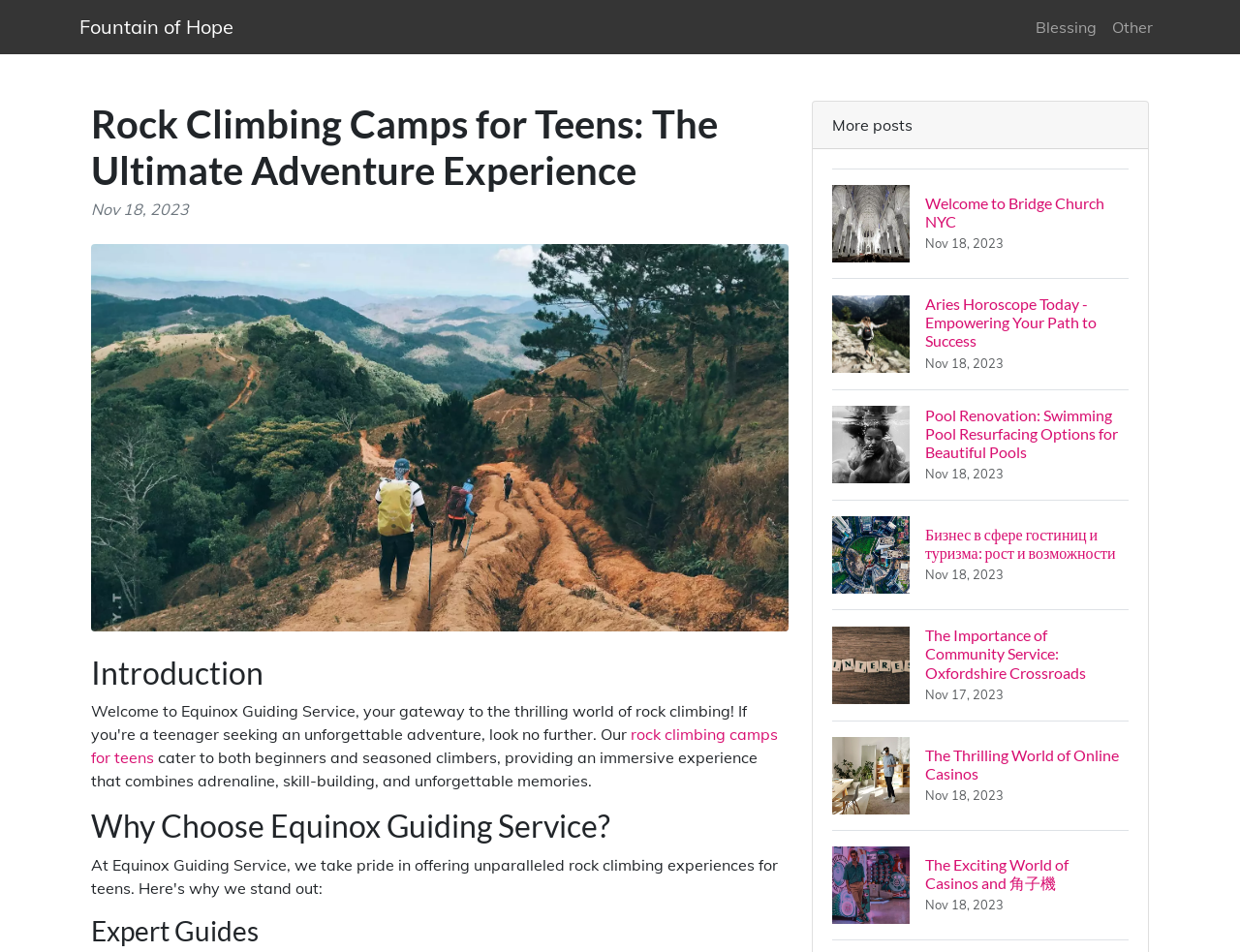Please mark the clickable region by giving the bounding box coordinates needed to complete this instruction: "Click on 'Fountain of Hope' link".

[0.064, 0.008, 0.188, 0.049]